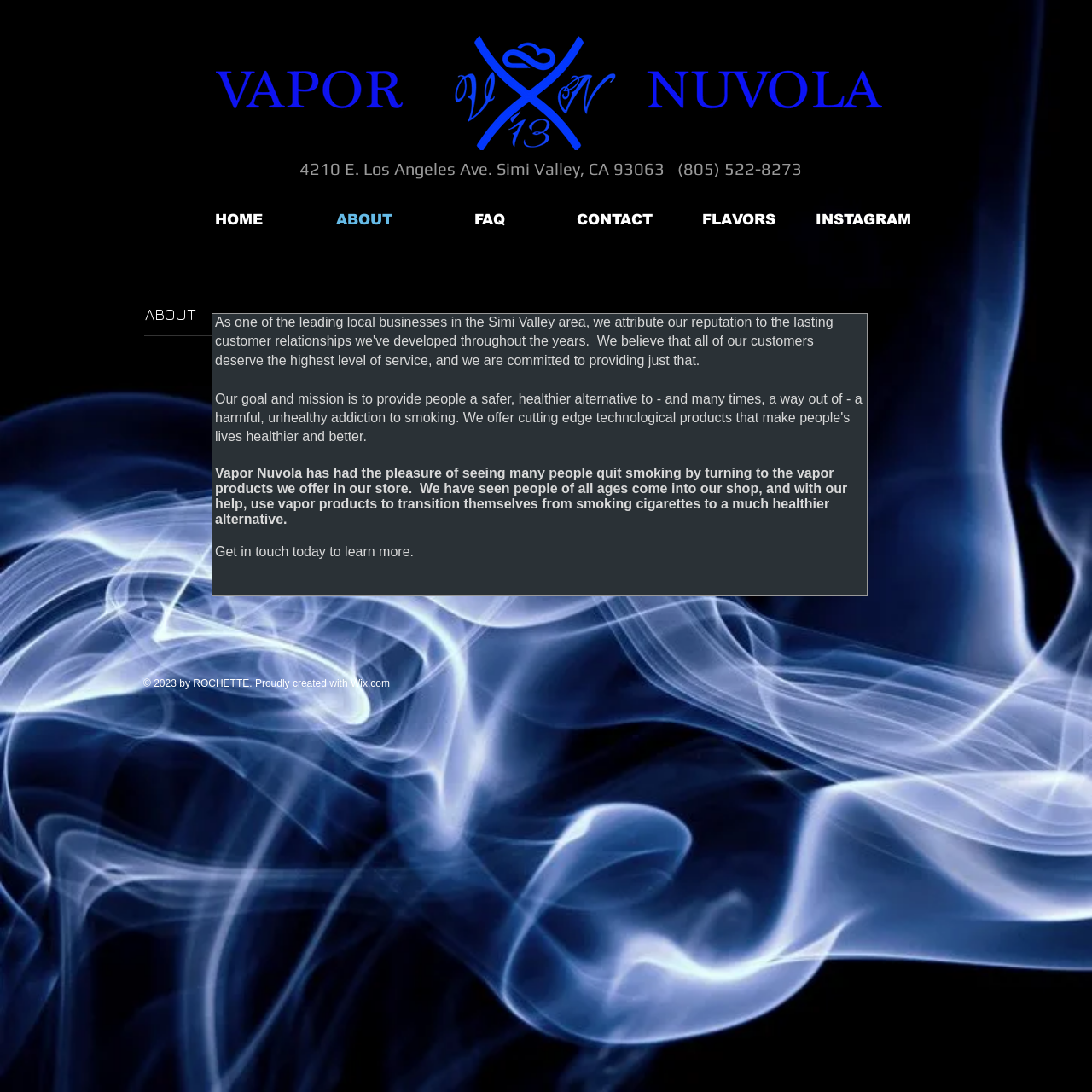Determine the bounding box coordinates of the UI element described below. Use the format (top-left x, top-left y, bottom-right x, bottom-right y) with floating point numbers between 0 and 1: ABOUT

[0.276, 0.189, 0.391, 0.214]